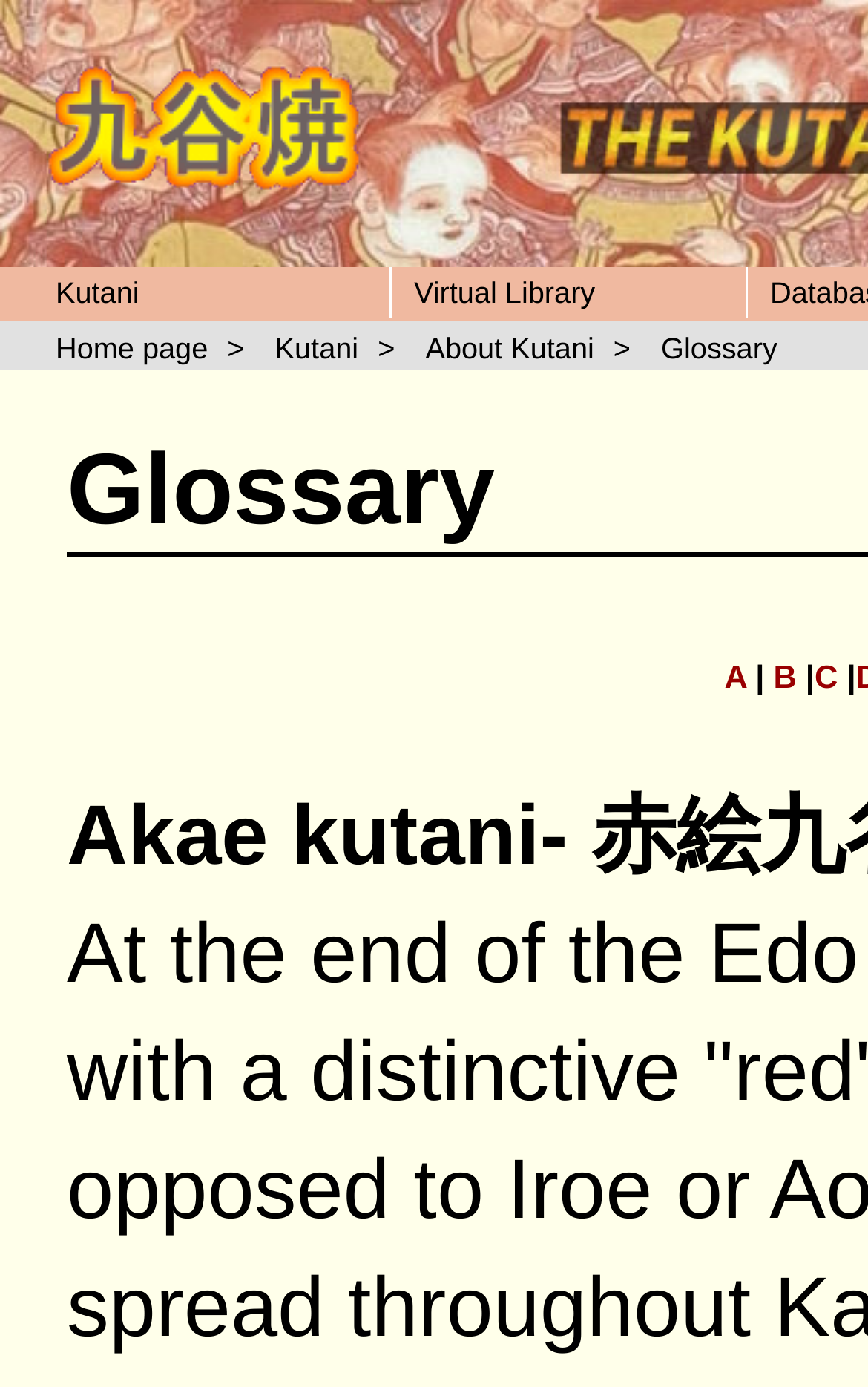Find the bounding box coordinates of the area that needs to be clicked in order to achieve the following instruction: "explore A". The coordinates should be specified as four float numbers between 0 and 1, i.e., [left, top, right, bottom].

[0.835, 0.477, 0.86, 0.502]